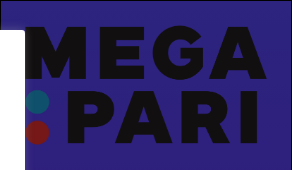Describe thoroughly the contents of the image.

The image prominently features the logo of "MEGA PARI," a betting platform, characterized by bold, uppercase typography that emphasizes the brand's name. The logo is set against a rich, purple background, which enhances its visual appeal. The design is complemented by two colored circles in teal and red, strategically placed next to the text, adding a dynamic touch. This logo represents the platform’s aim to attract users with enticing offers and rewards in the realm of online betting, underlining its marketing campaign "Unlock Exclusive Rewards with Megapari."